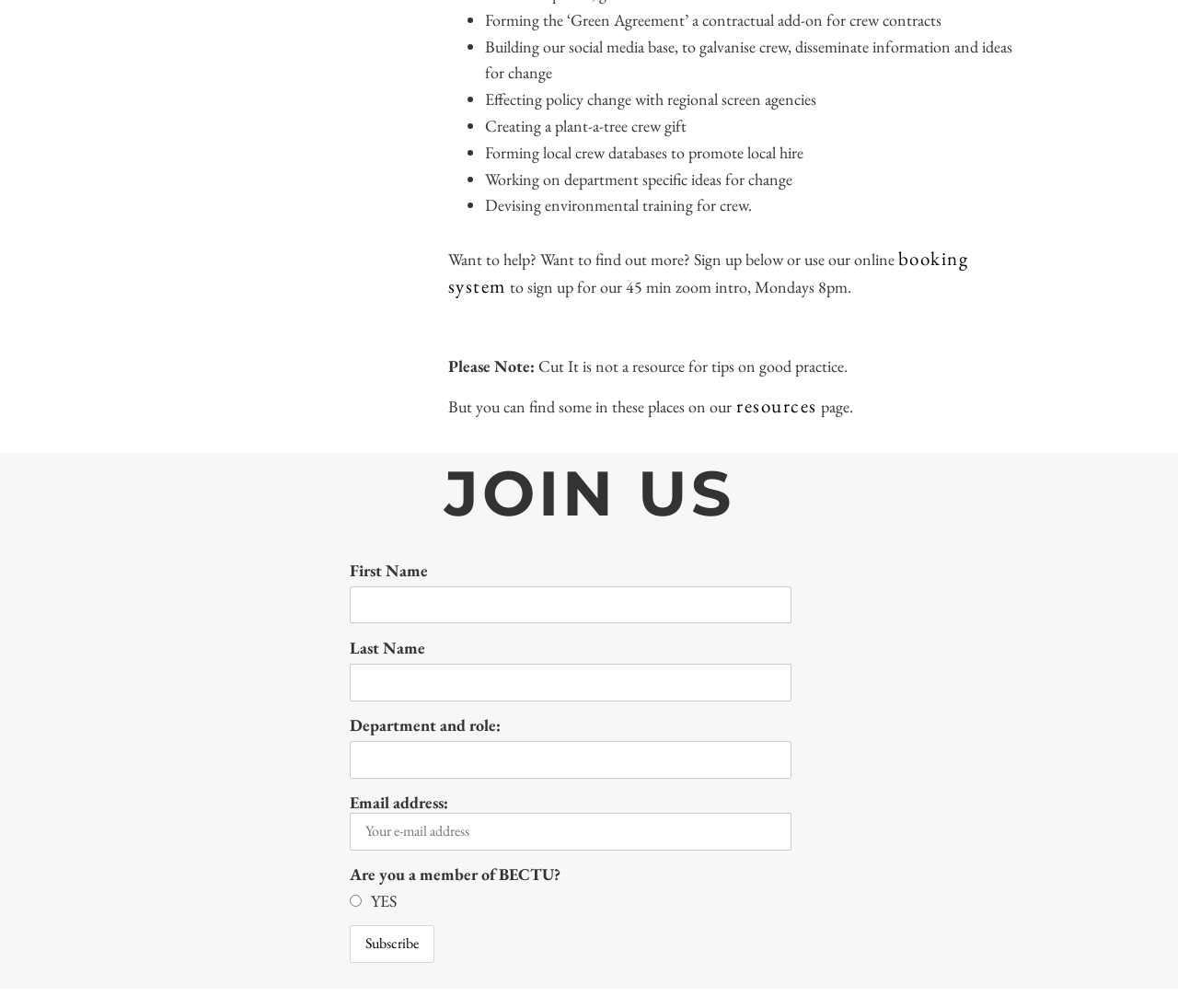Use a single word or phrase to respond to the question:
How can I sign up for the 45-minute Zoom intro?

Use the online booking system